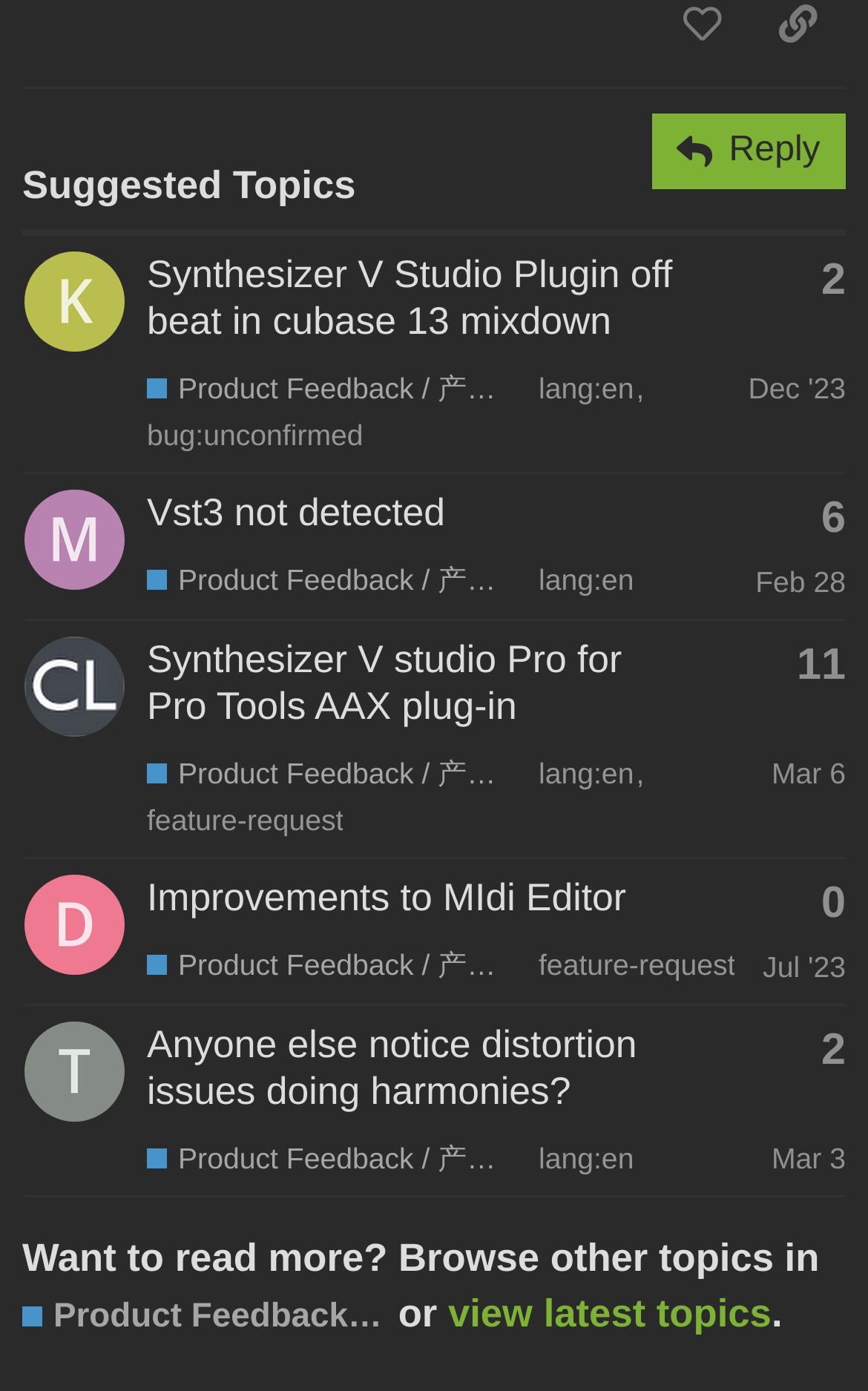From the webpage screenshot, predict the bounding box of the UI element that matches this description: "Vst3 not detected".

[0.169, 0.352, 0.513, 0.384]